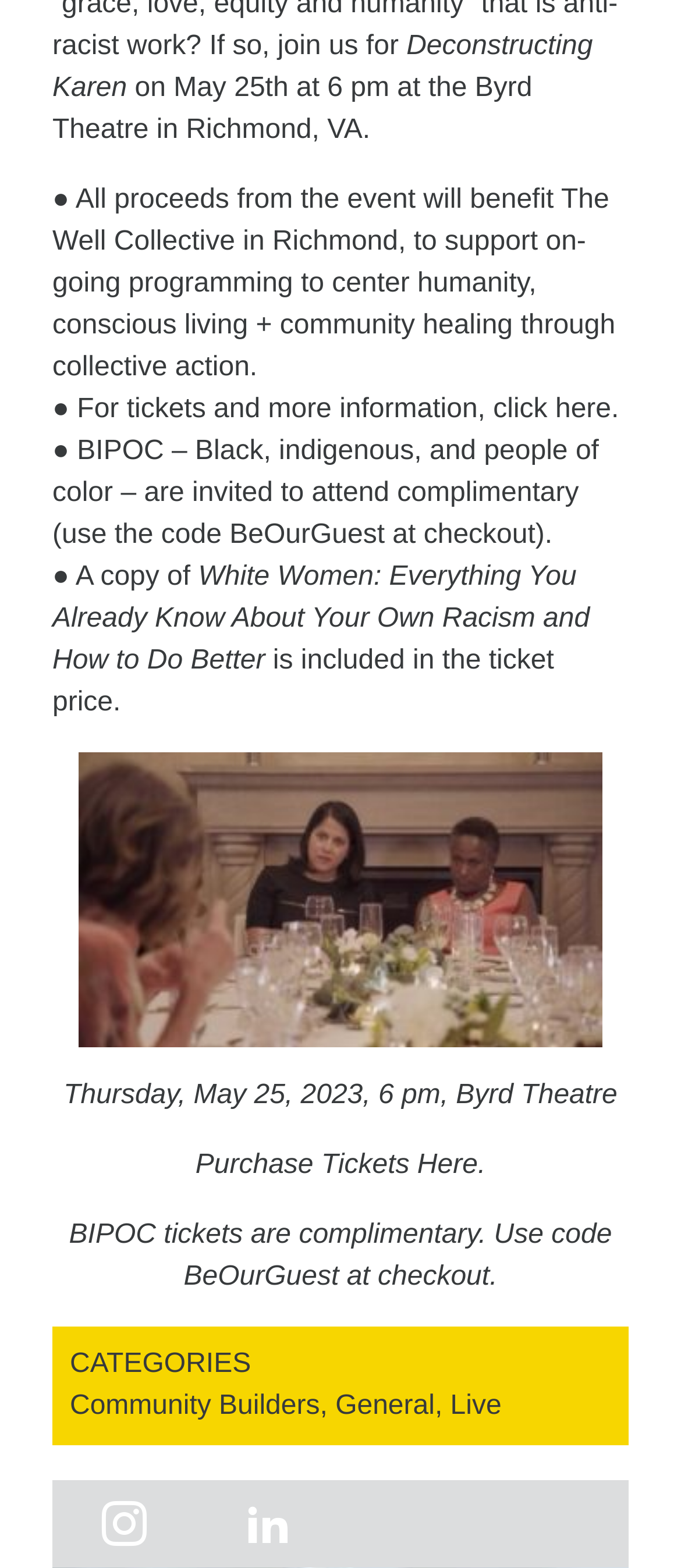Where can I purchase tickets?
Please provide a single word or phrase as your answer based on the screenshot.

Here